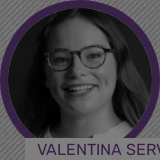Respond with a single word or phrase to the following question:
How is Valentina's name displayed?

In bold, uppercase letters